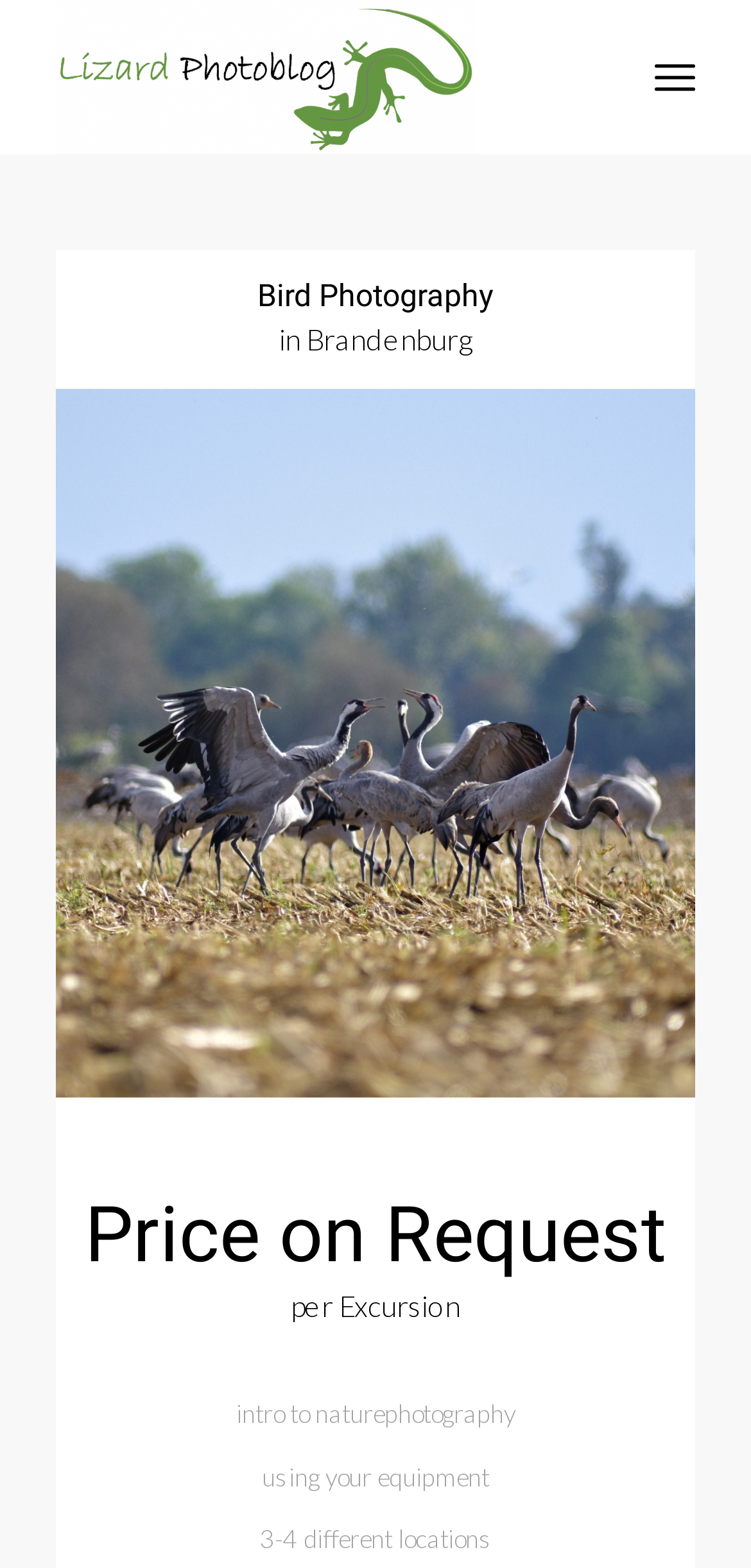Please predict the bounding box coordinates (top-left x, top-left y, bottom-right x, bottom-right y) for the UI element in the screenshot that fits the description: Menu Menu

[0.871, 0.02, 0.925, 0.079]